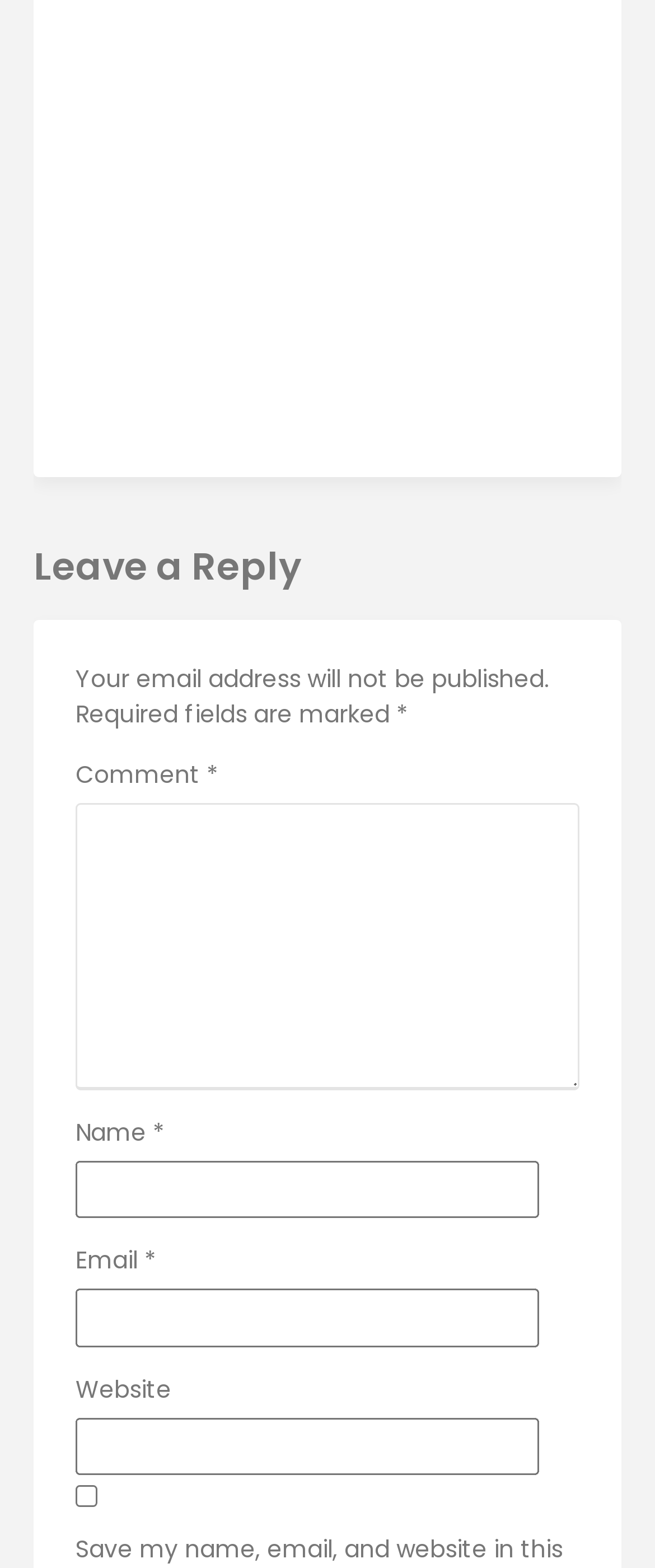Respond to the question below with a concise word or phrase:
What is the date of the article?

September 13, 2022